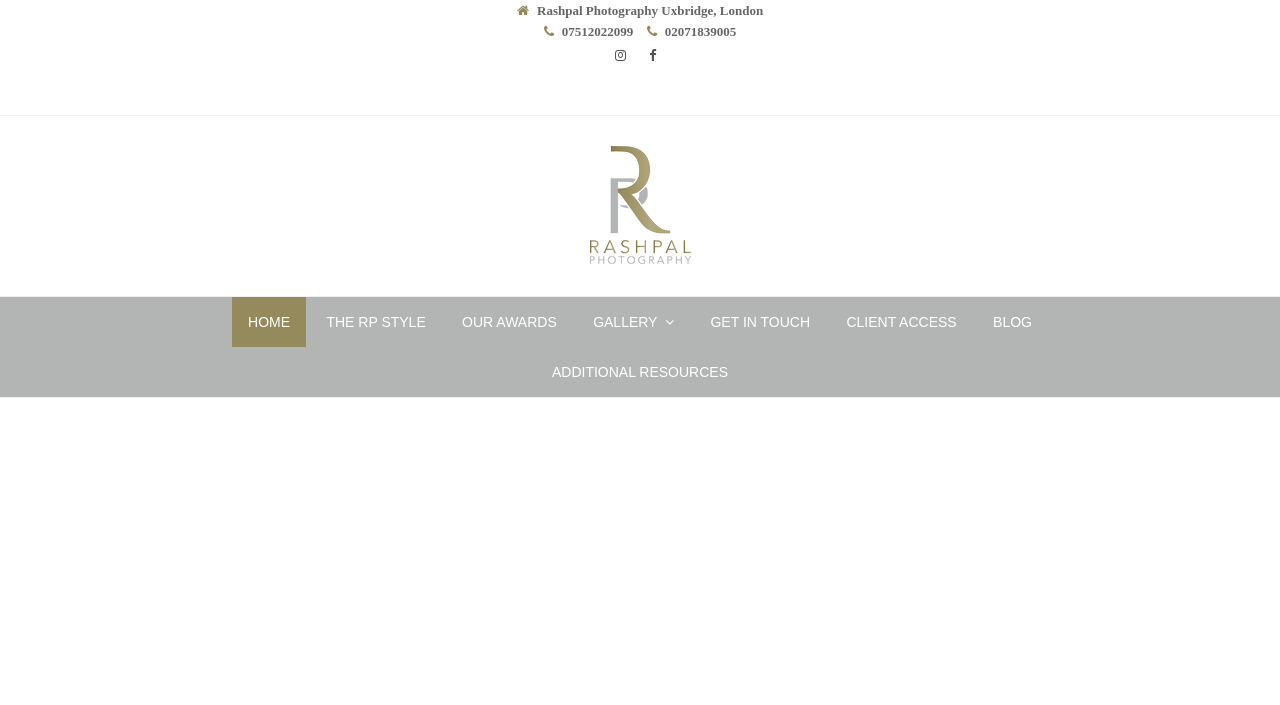Specify the bounding box coordinates of the area to click in order to execute this command: 'visit the homepage'. The coordinates should consist of four float numbers ranging from 0 to 1, and should be formatted as [left, top, right, bottom].

[0.181, 0.421, 0.239, 0.492]